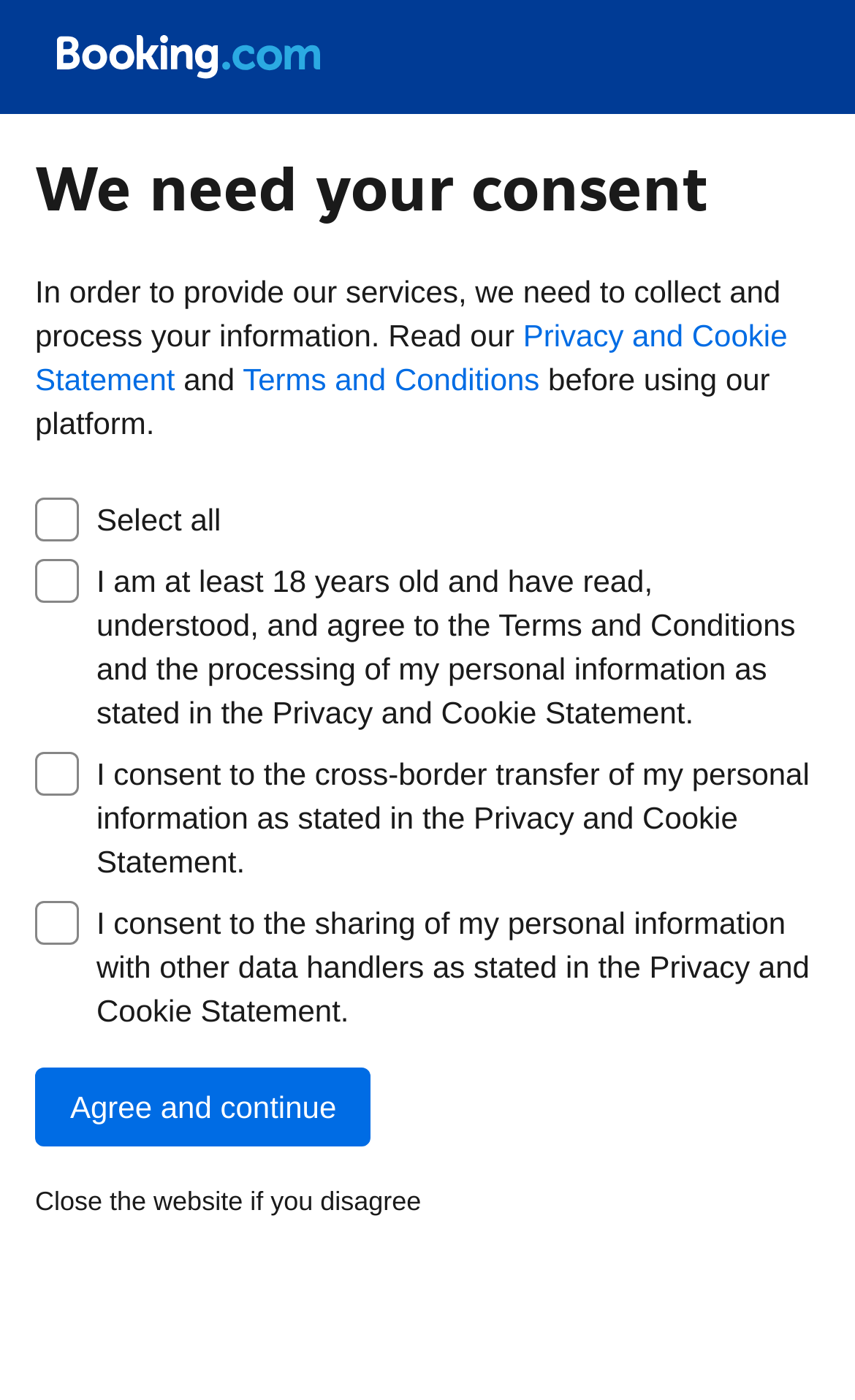Determine the bounding box for the described UI element: "Privacy and Cookie Statement".

[0.041, 0.227, 0.921, 0.283]